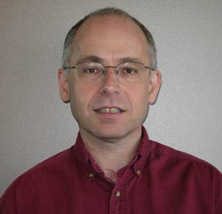Explain the details of the image you are viewing.

The image features a professional portrait of Joe Weening, a key figure in the development and use of TeX and LaTeX typesetting systems. He is depicted with short, graying hair and wearing glasses, dressed in a maroon collared shirt. The background is a neutral gray, highlighting his approachable demeanor. Weening has had a significant impact on the TeX community, notably using TeX78 during his early years at Stanford, contributing to the transition to TeX82, and continuing to engage with (La)TeX in his work today. This image likely accompanies an interview where he discusses his experiences and insights related to TeX.